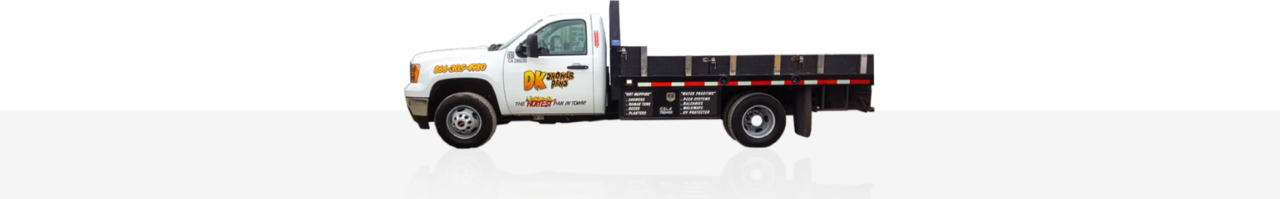Provide a comprehensive description of the image.

The image features a white truck with a black flatbed, prominently displaying the branding of "DK Shower Pans." This vehicle is equipped for transporting materials and performing hot mopping services, reflecting the company's specialization in bathroom remodeling projects. It is designed to facilitate quick turnarounds, addressing the needs of customers with tight schedules in Southern California and Las Vegas. The truck symbolizes efficiency and reliability, showcasing the company's commitment to quality service and customer satisfaction in shower pan installations.